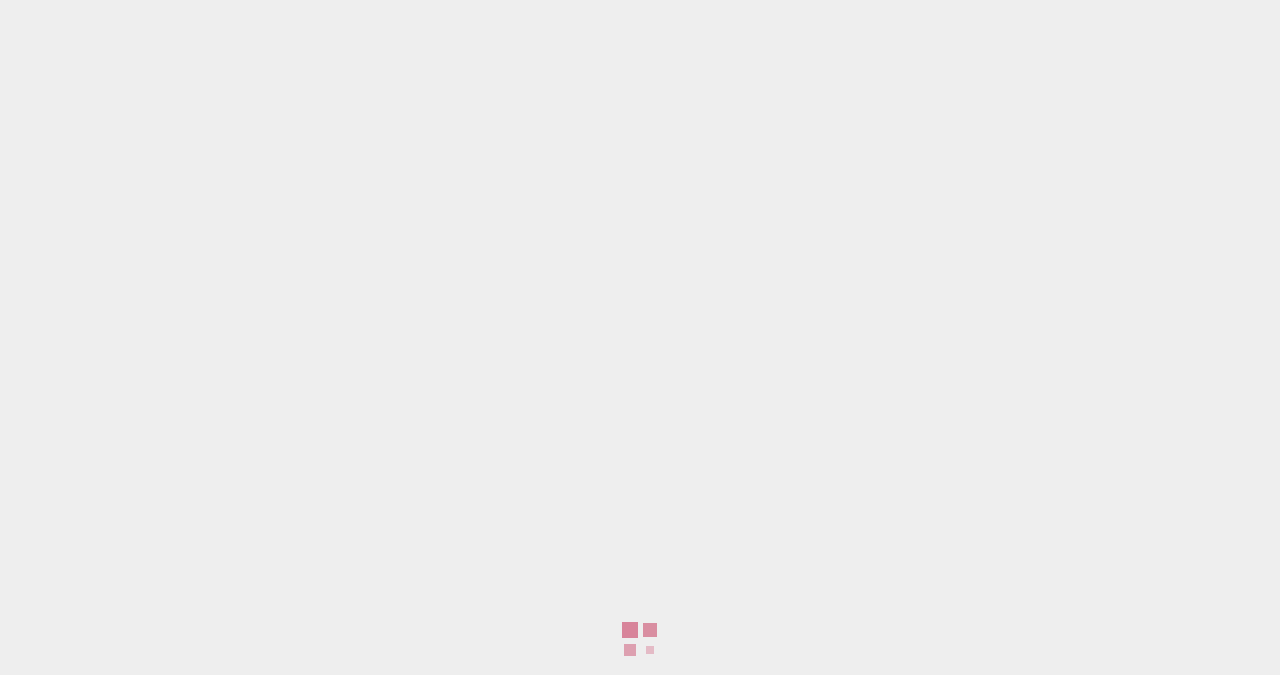Identify the bounding box coordinates necessary to click and complete the given instruction: "Click on the 'HOME' link".

[0.03, 0.144, 0.067, 0.216]